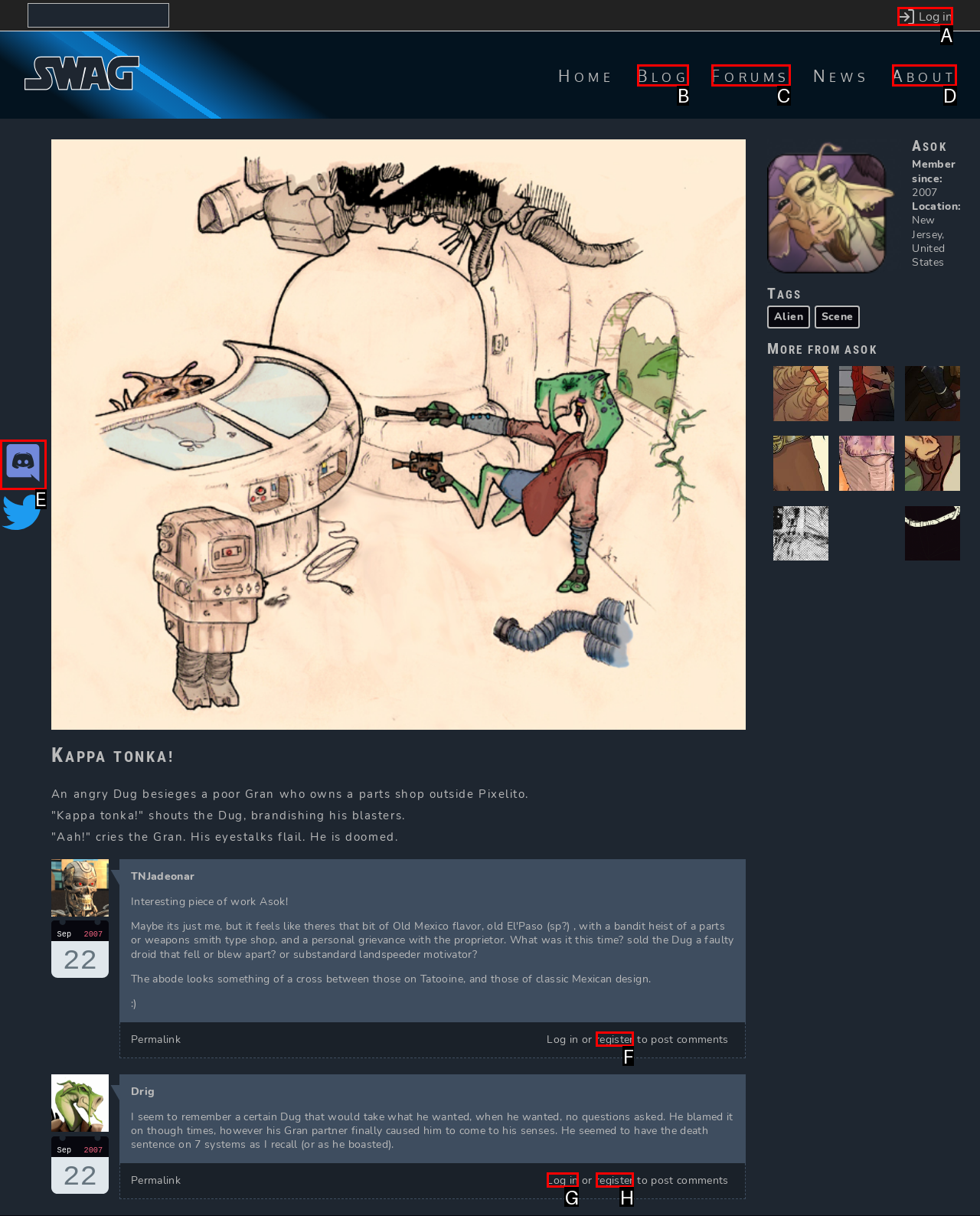Tell me which option I should click to complete the following task: Log in to the account Answer with the option's letter from the given choices directly.

A